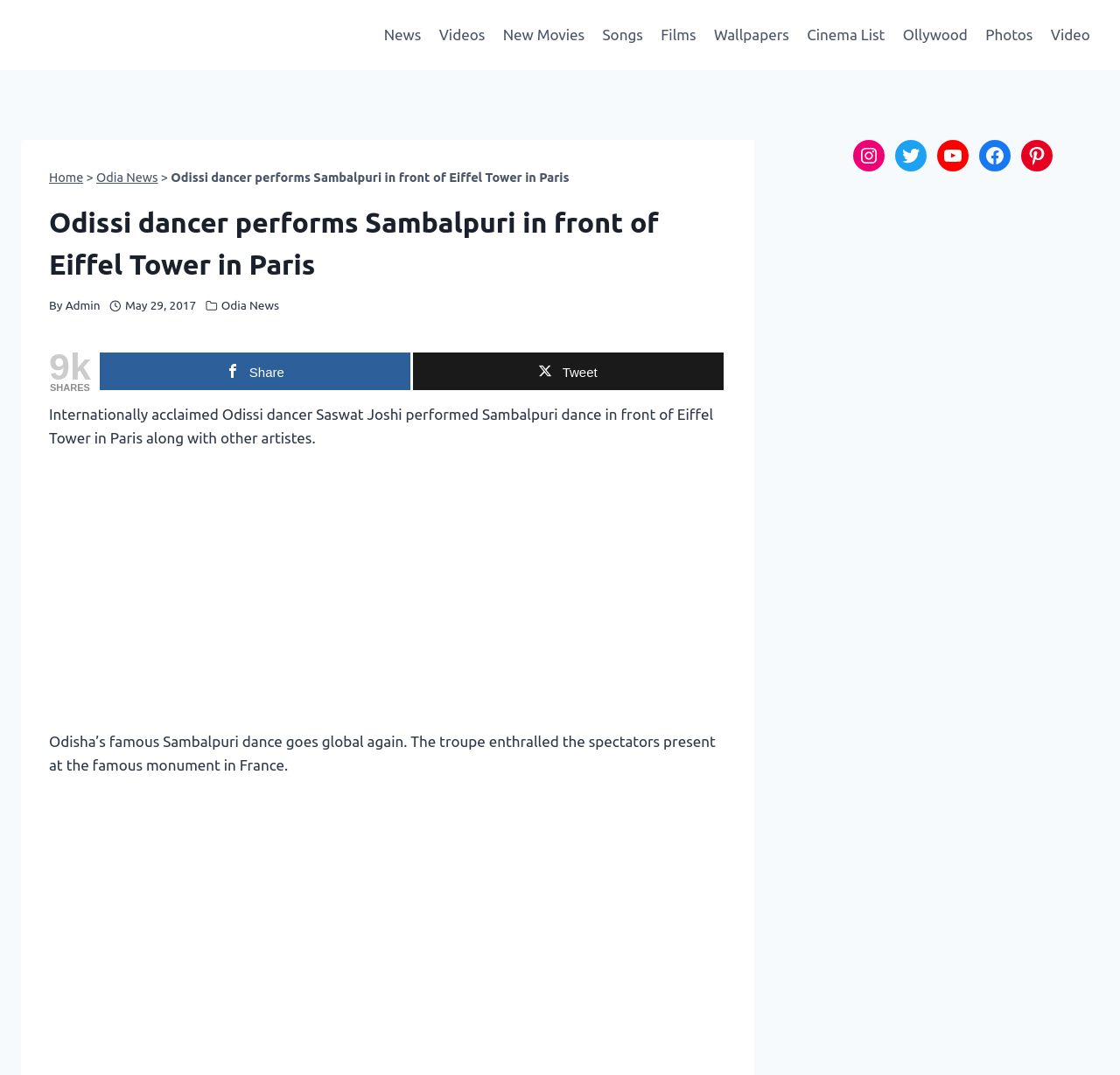Please provide the bounding box coordinate of the region that matches the element description: Video. Coordinates should be in the format (top-left x, top-left y, bottom-right x, bottom-right y) and all values should be between 0 and 1.

[0.93, 0.013, 0.981, 0.052]